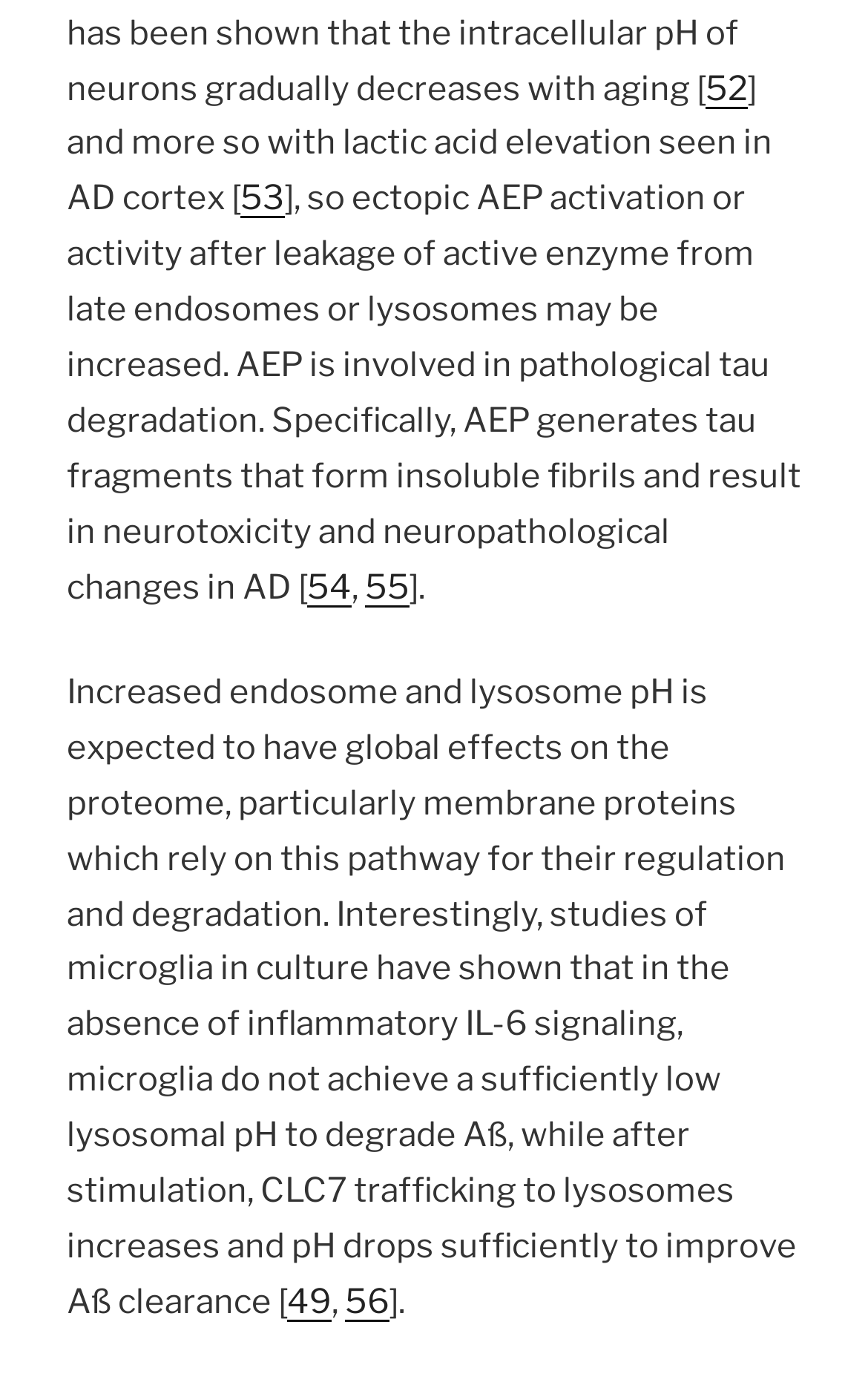What is required for microglia to degrade Aß?
Please use the image to provide an in-depth answer to the question.

According to the text, microglia require a sufficiently low lysosomal pH to degrade Aß, which is achieved after stimulation and CLC7 trafficking to lysosomes increases.